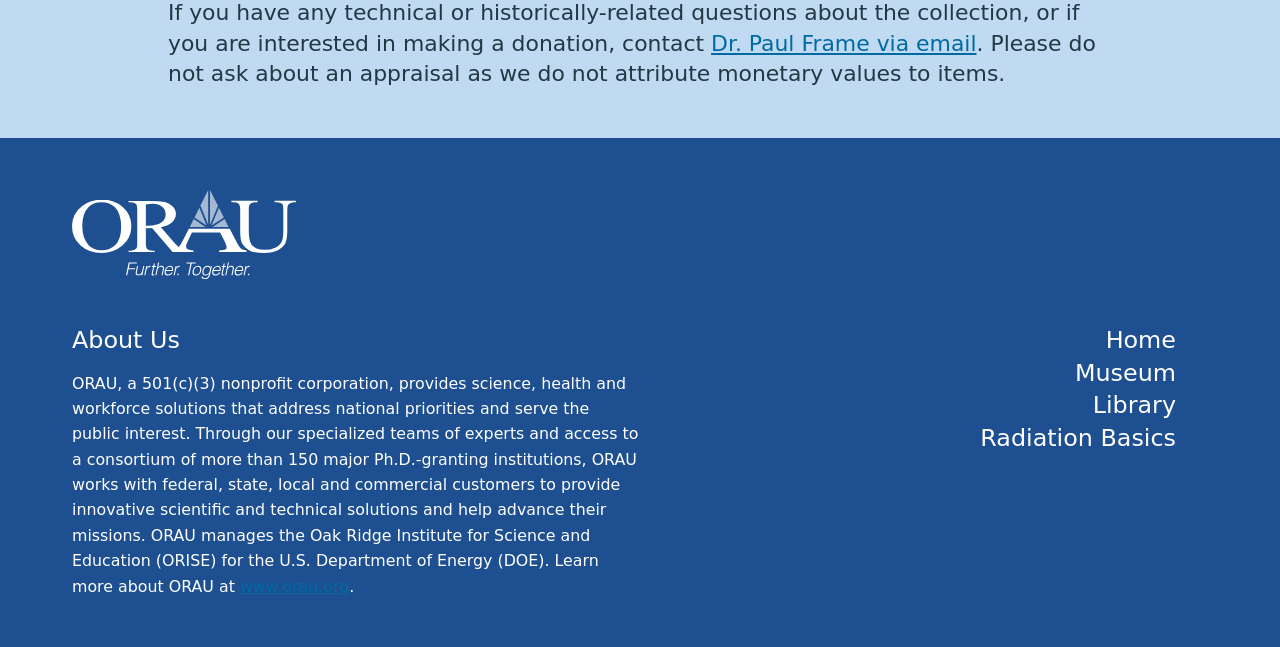What is the navigation section at the bottom of the page?
Respond with a short answer, either a single word or a phrase, based on the image.

Footer navigation